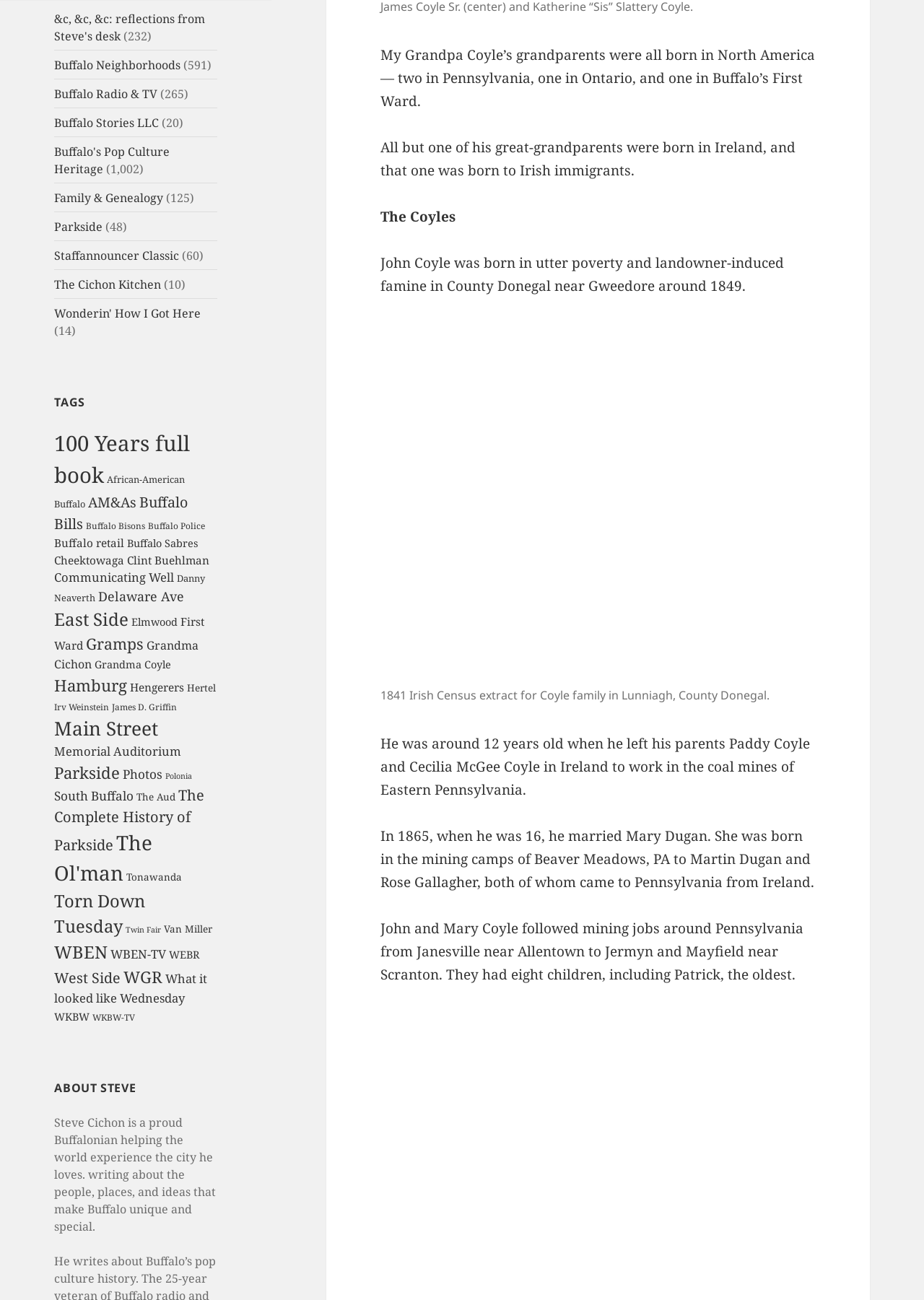Find the bounding box coordinates of the area that needs to be clicked in order to achieve the following instruction: "click on the link '100 Years full book'". The coordinates should be specified as four float numbers between 0 and 1, i.e., [left, top, right, bottom].

[0.059, 0.33, 0.206, 0.377]